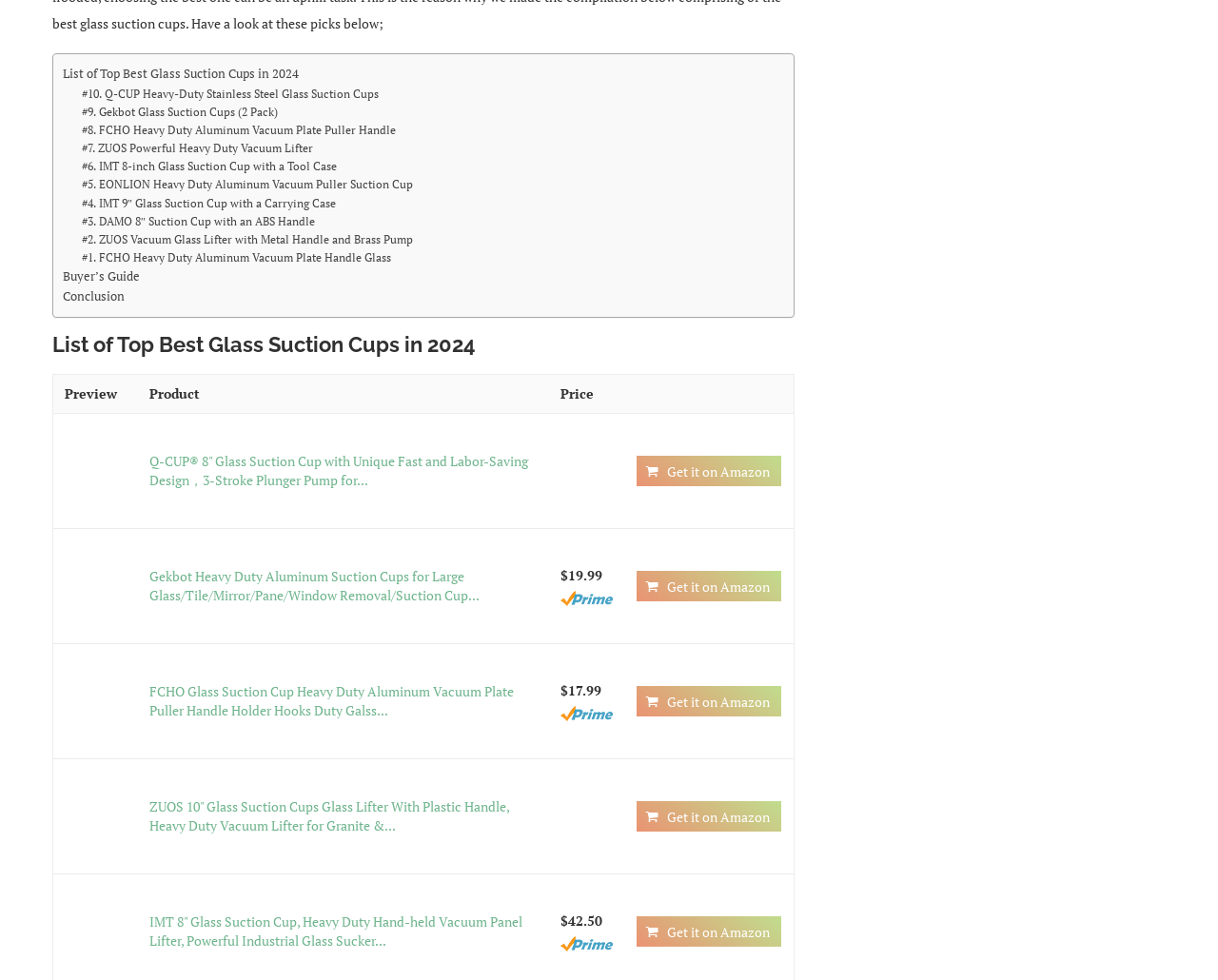Based on the element description Conclusion, identify the bounding box coordinates for the UI element. The coordinates should be in the format (top-left x, top-left y, bottom-right x, bottom-right y) and within the 0 to 1 range.

[0.052, 0.293, 0.102, 0.313]